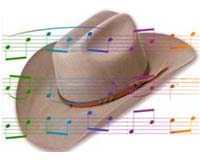What type of music is represented?
Please interpret the details in the image and answer the question thoroughly.

The image evokes the rich cultural heritage of country music, particularly reminiscent of scenes from the old-time stringband traditions celebrated by groups like the Red Clay Ramblers, which indicates that the type of music represented is country music.